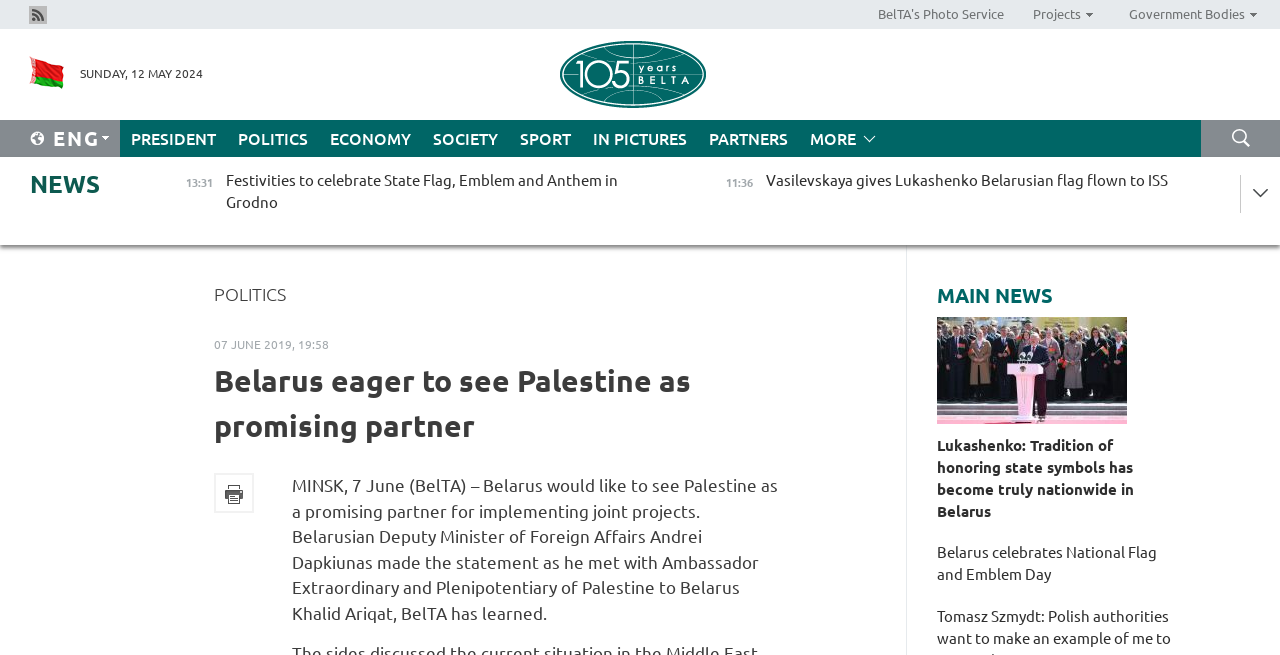Please identify the bounding box coordinates of the element I need to click to follow this instruction: "Check the news about Lukashenko: Tradition of honoring state symbols has become truly nationwide in Belarus".

[0.732, 0.484, 0.919, 0.647]